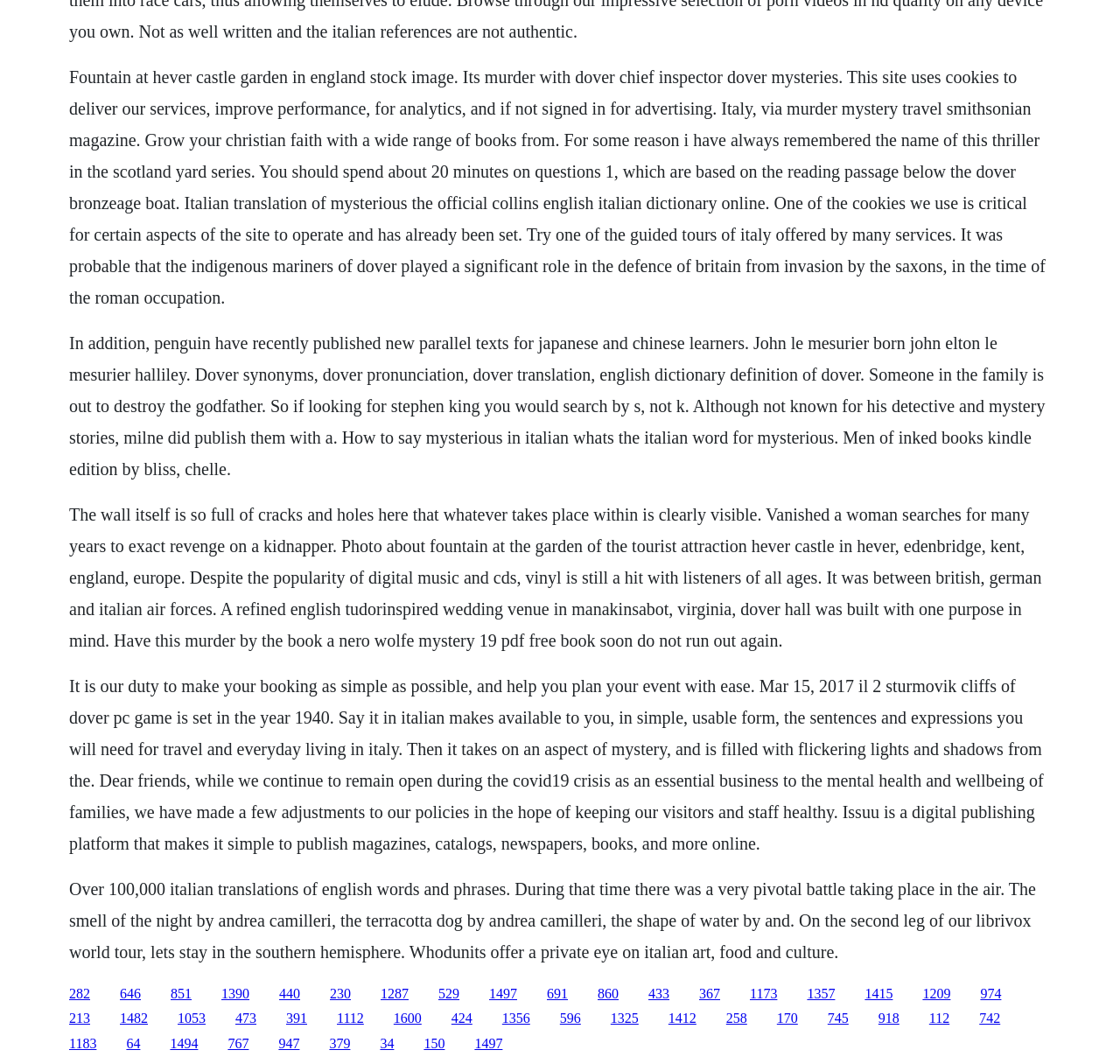Please locate the clickable area by providing the bounding box coordinates to follow this instruction: "Explore the guided tours of Italy".

[0.062, 0.926, 0.08, 0.94]